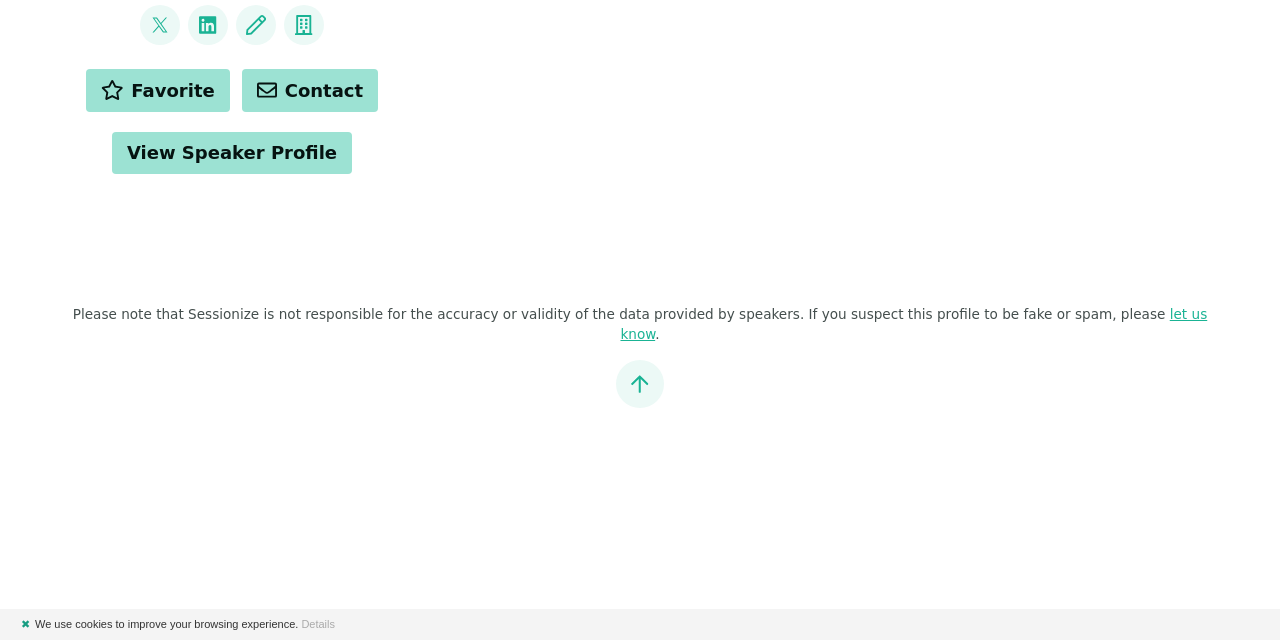Find the bounding box coordinates for the UI element whose description is: "Contact". The coordinates should be four float numbers between 0 and 1, in the format [left, top, right, bottom].

[0.189, 0.107, 0.295, 0.174]